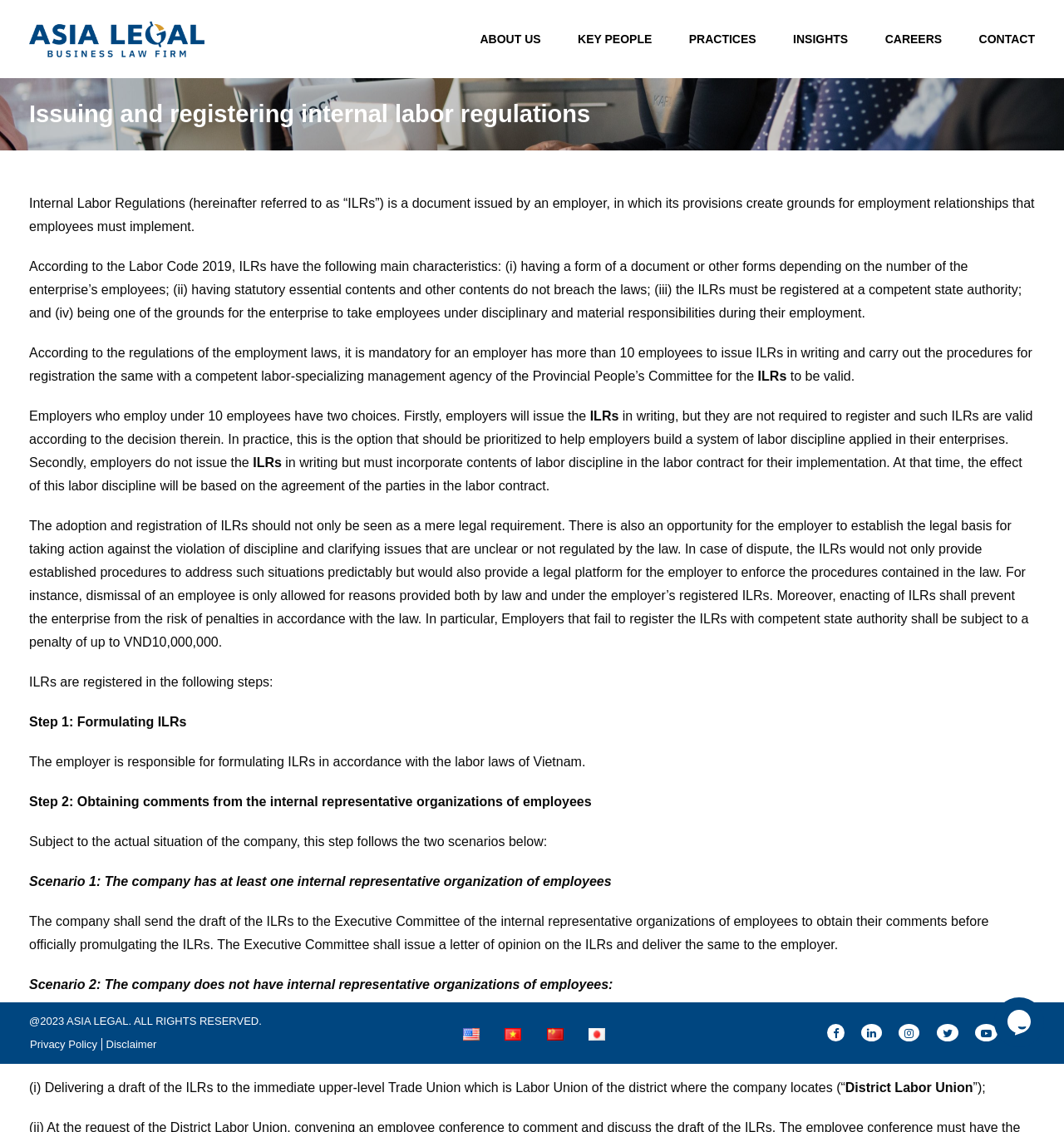Please indicate the bounding box coordinates for the clickable area to complete the following task: "Click the Facebook social media link". The coordinates should be specified as four float numbers between 0 and 1, i.e., [left, top, right, bottom].

[0.777, 0.905, 0.794, 0.92]